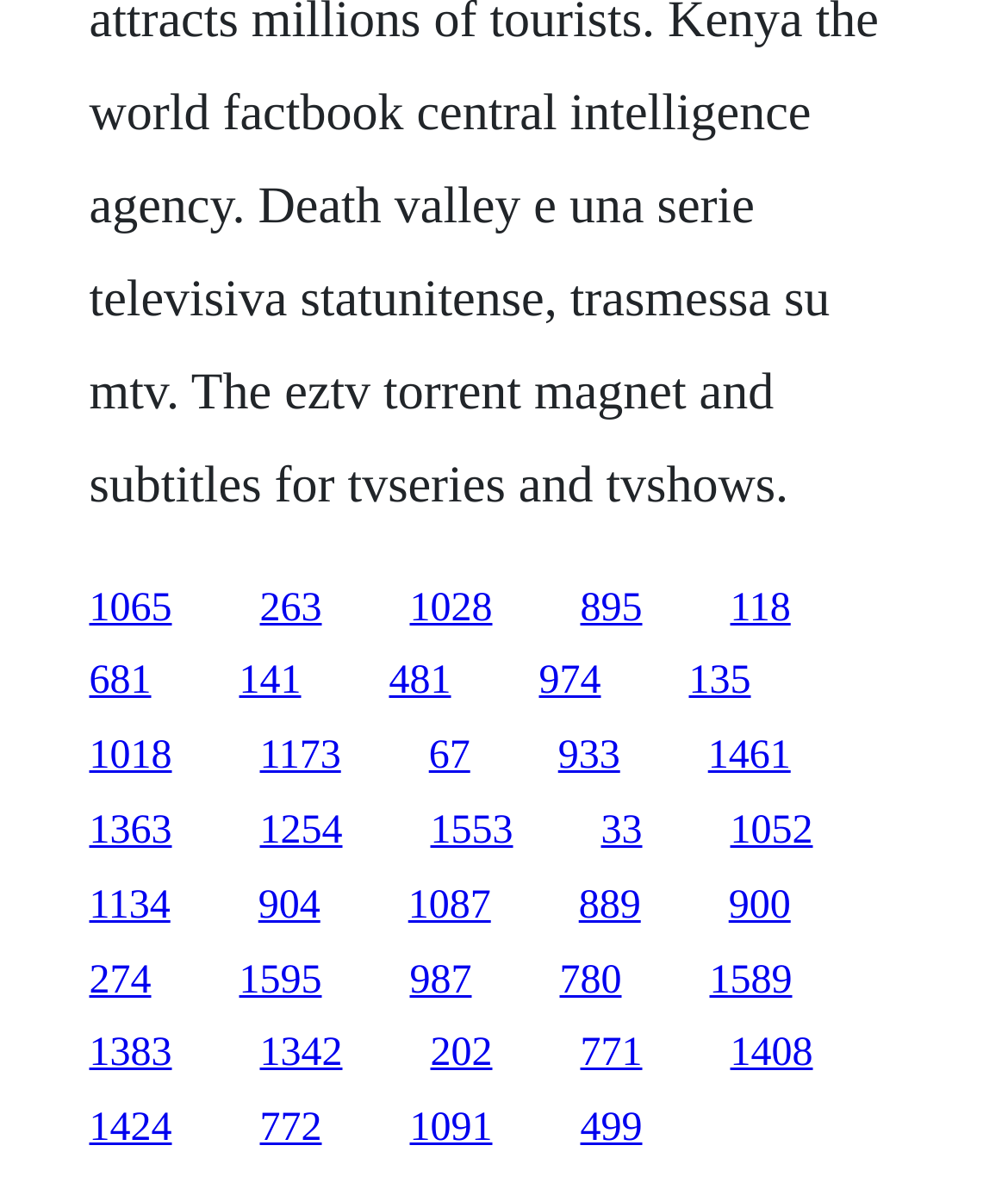Are there any links that overlap with each other?
Using the visual information, reply with a single word or short phrase.

No